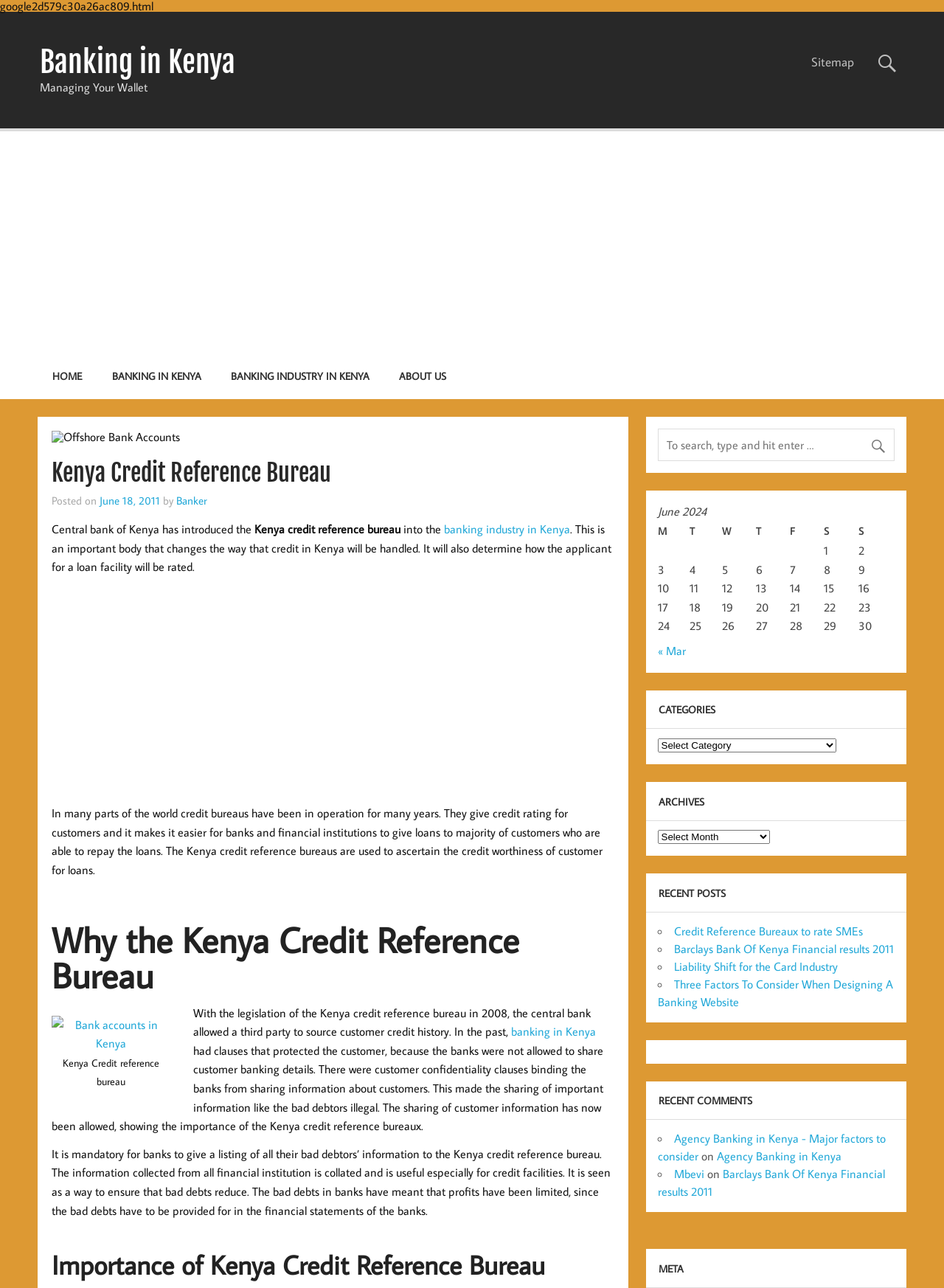Use a single word or phrase to answer the question: What is the name of the credit reference bureau in Kenya?

Kenya Credit Reference Bureau